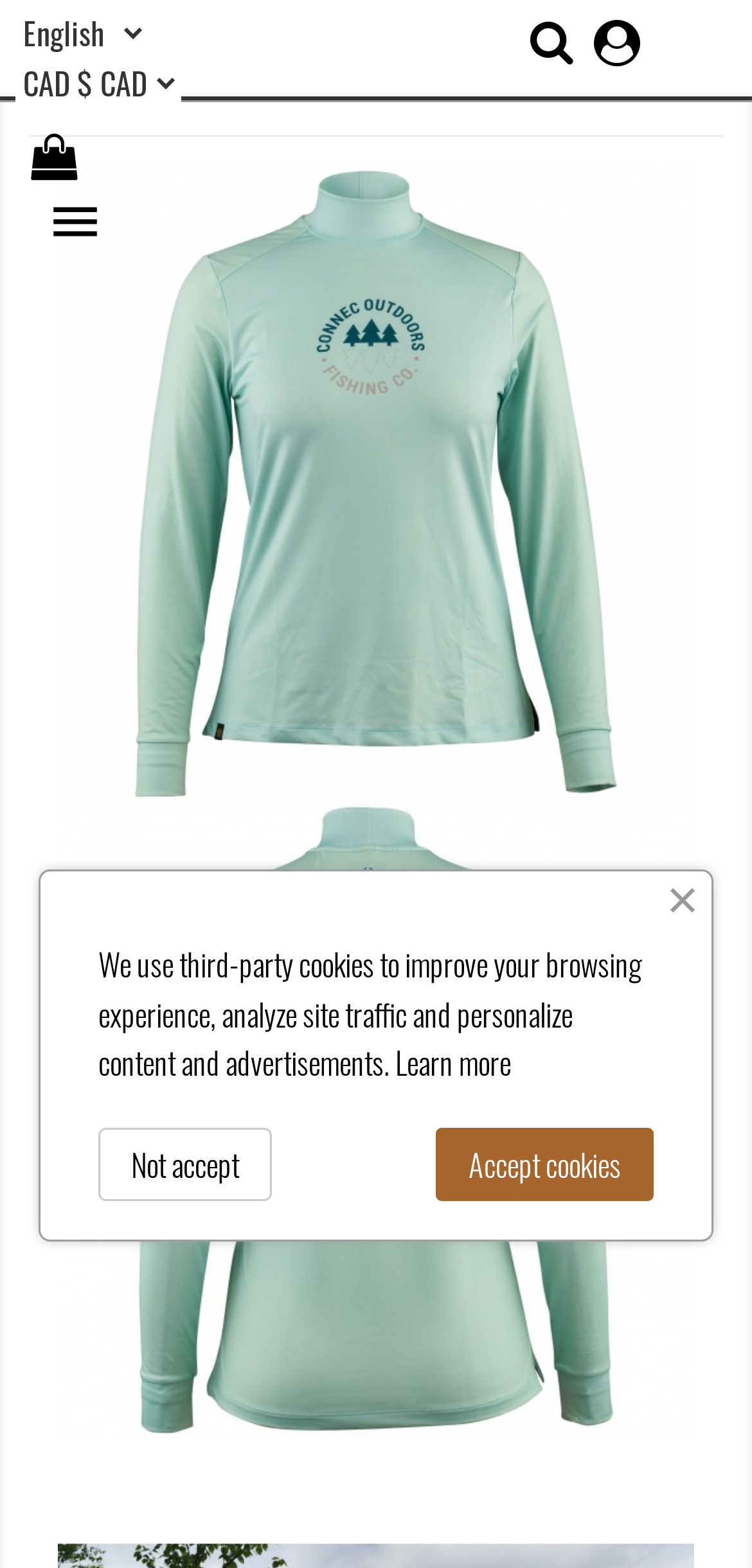What is the symbol represented by ''?
Refer to the image and offer an in-depth and detailed answer to the question.

The OCR text '' is likely representing an icon, as it is not a readable text. The bounding box coordinates [0.062, 0.123, 0.138, 0.16] suggest that it is a small element, which is consistent with an icon.